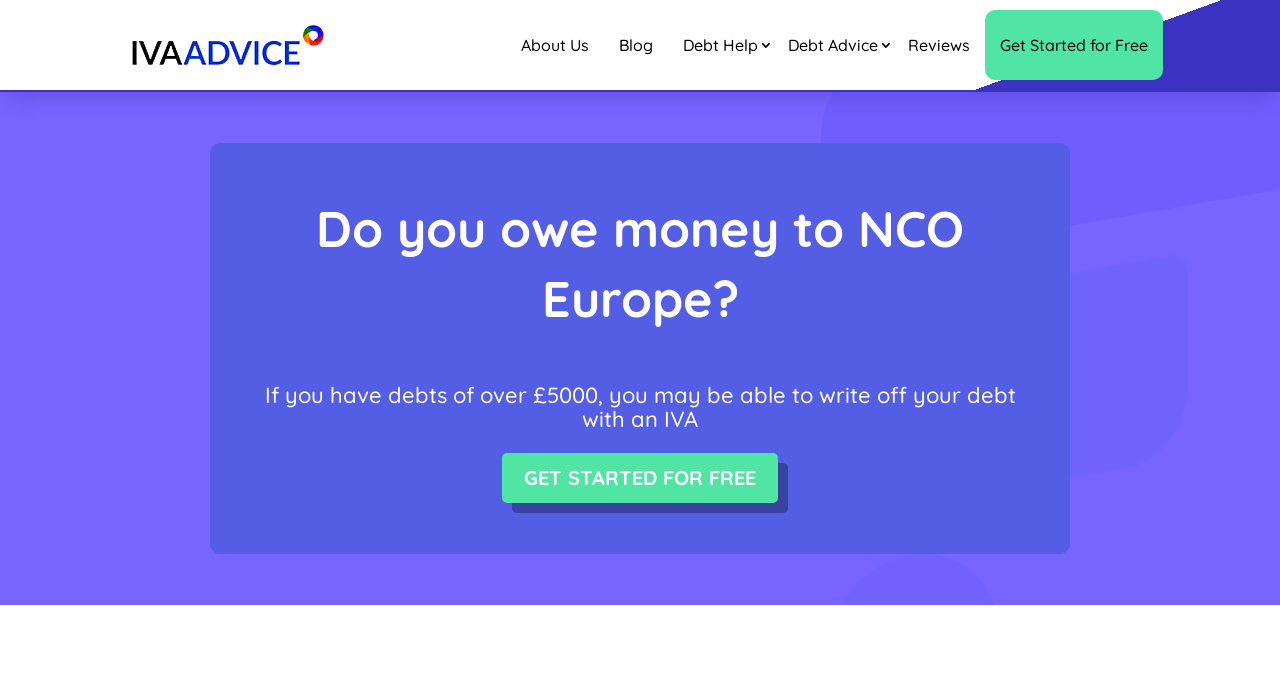Extract the bounding box coordinates for the HTML element that matches this description: "get started for free". The coordinates should be four float numbers between 0 and 1, i.e., [left, top, right, bottom].

[0.392, 0.657, 0.608, 0.729]